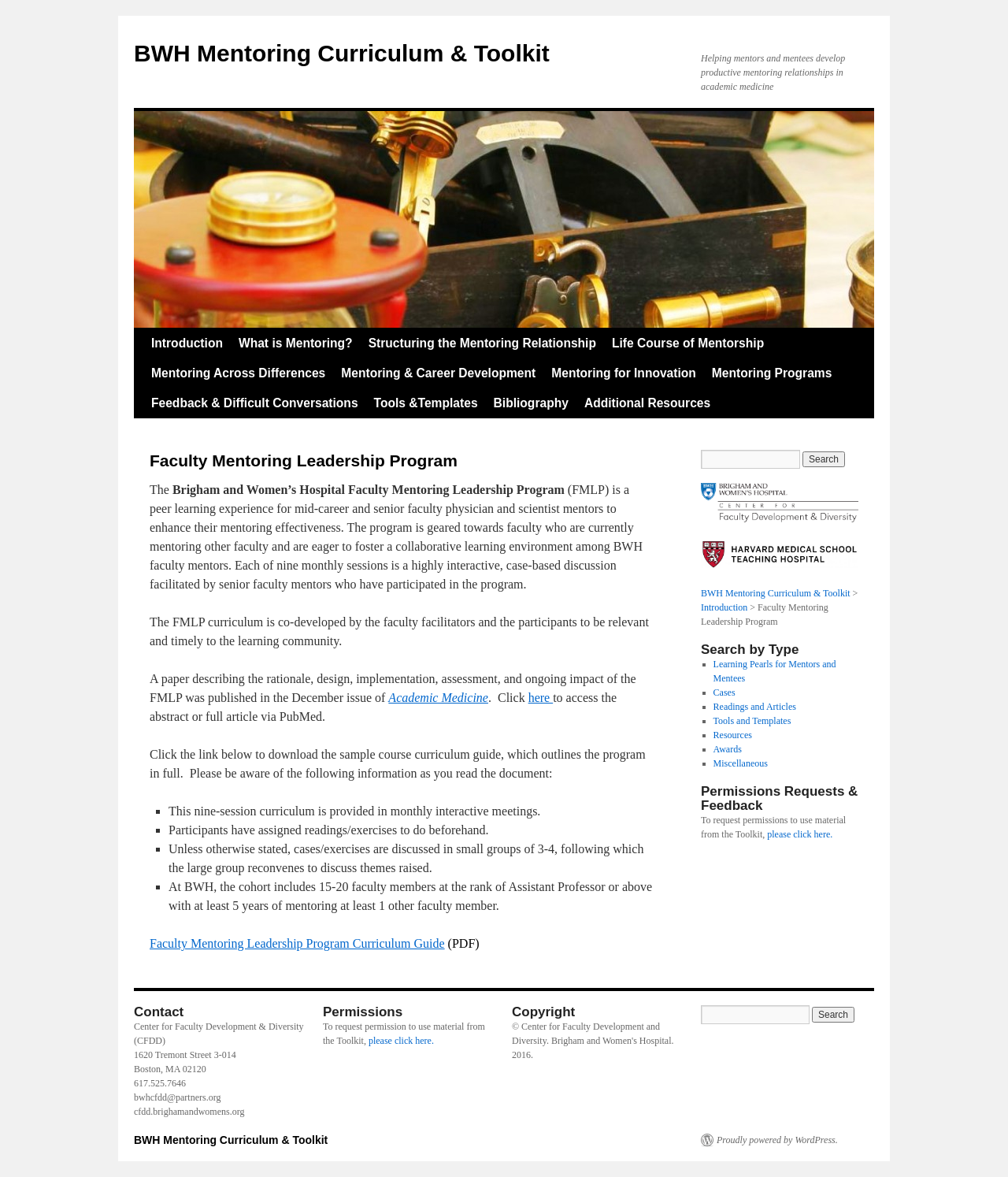From the screenshot, find the bounding box of the UI element matching this description: "Awards". Supply the bounding box coordinates in the form [left, top, right, bottom], each a float between 0 and 1.

[0.707, 0.632, 0.736, 0.641]